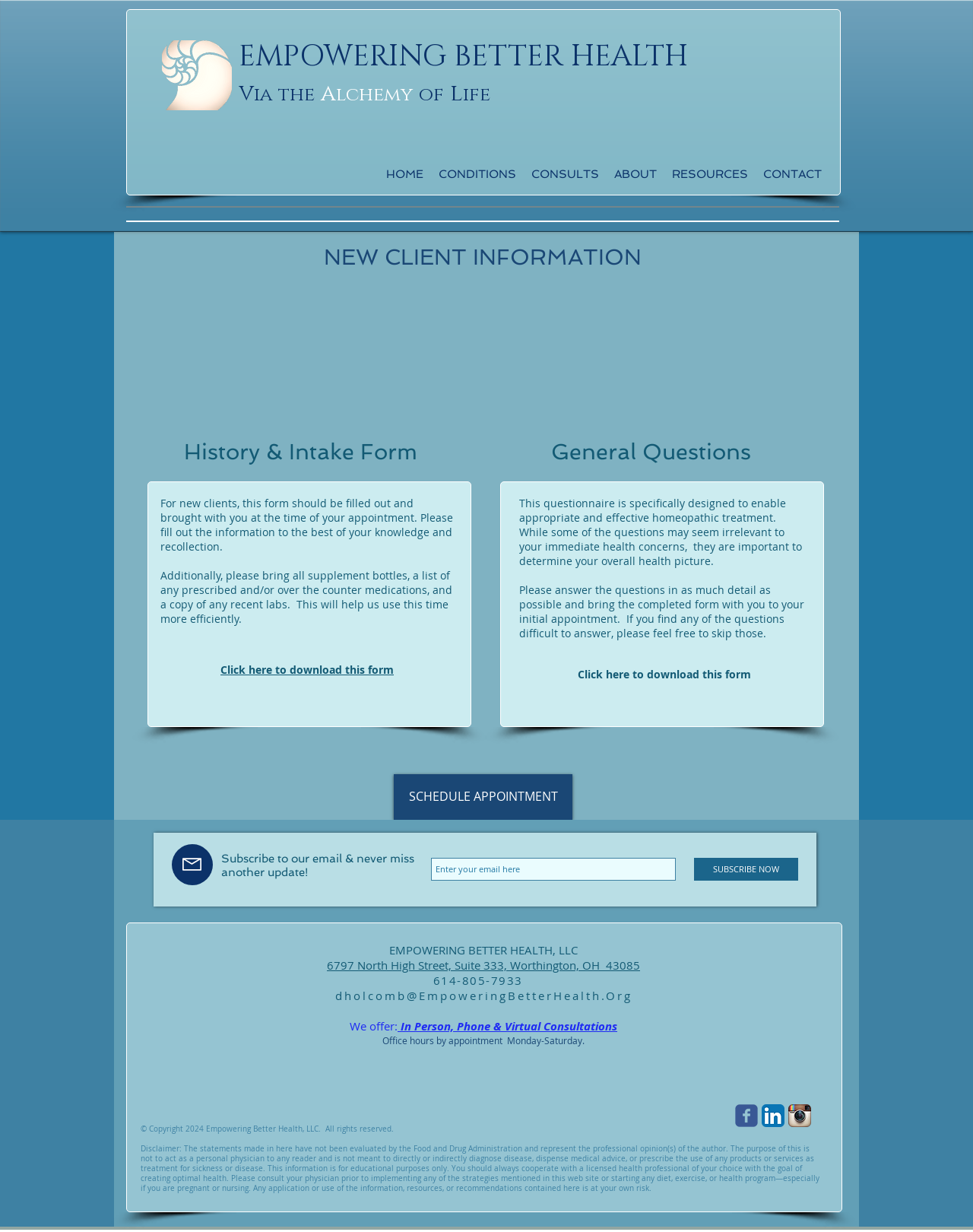What is the name of the organization?
Please answer the question with a single word or phrase, referencing the image.

Empowering Better Health, LLC